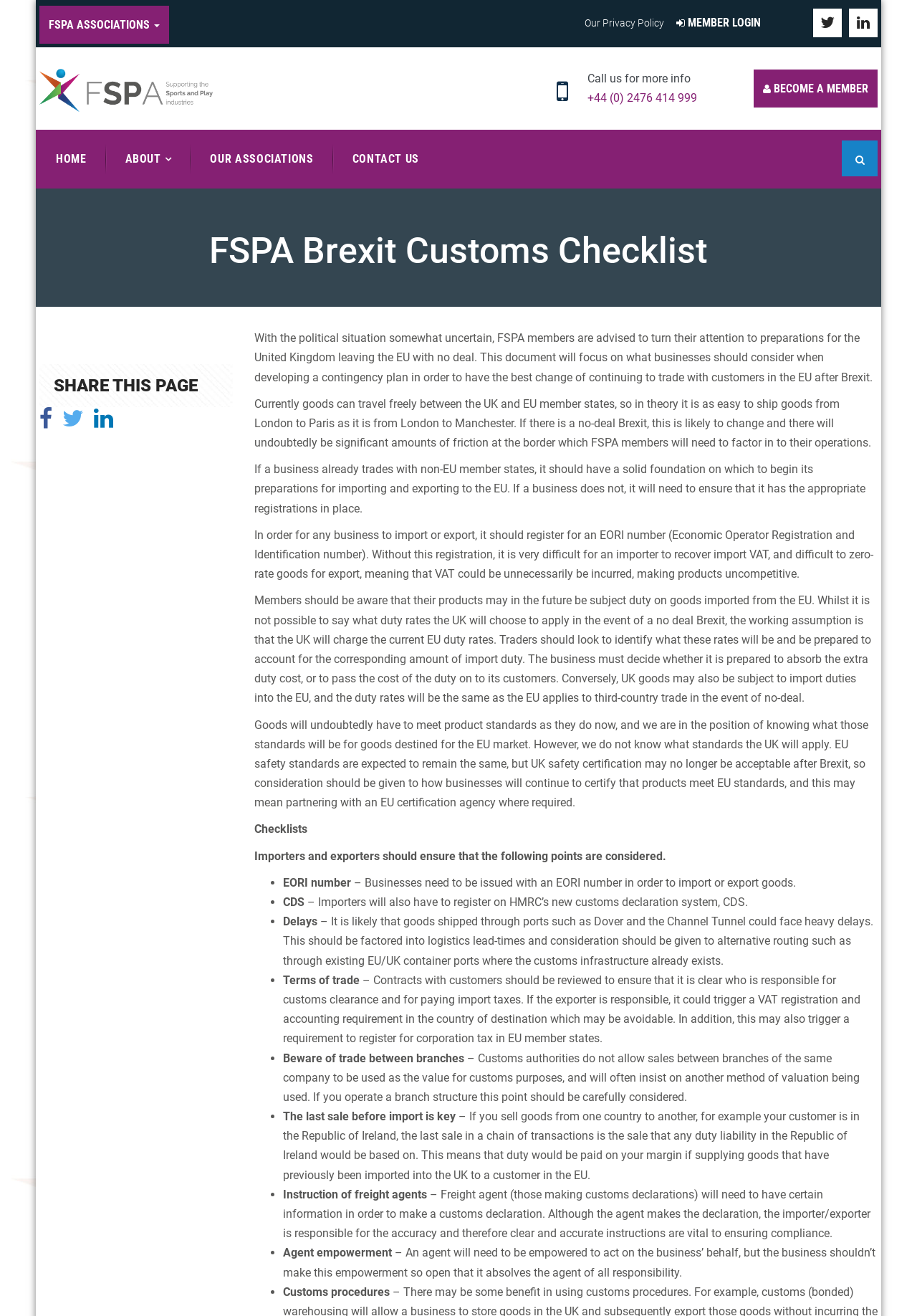Determine the bounding box coordinates for the element that should be clicked to follow this instruction: "Click FSPA ASSOCIATIONS button". The coordinates should be given as four float numbers between 0 and 1, in the format [left, top, right, bottom].

[0.043, 0.004, 0.184, 0.033]